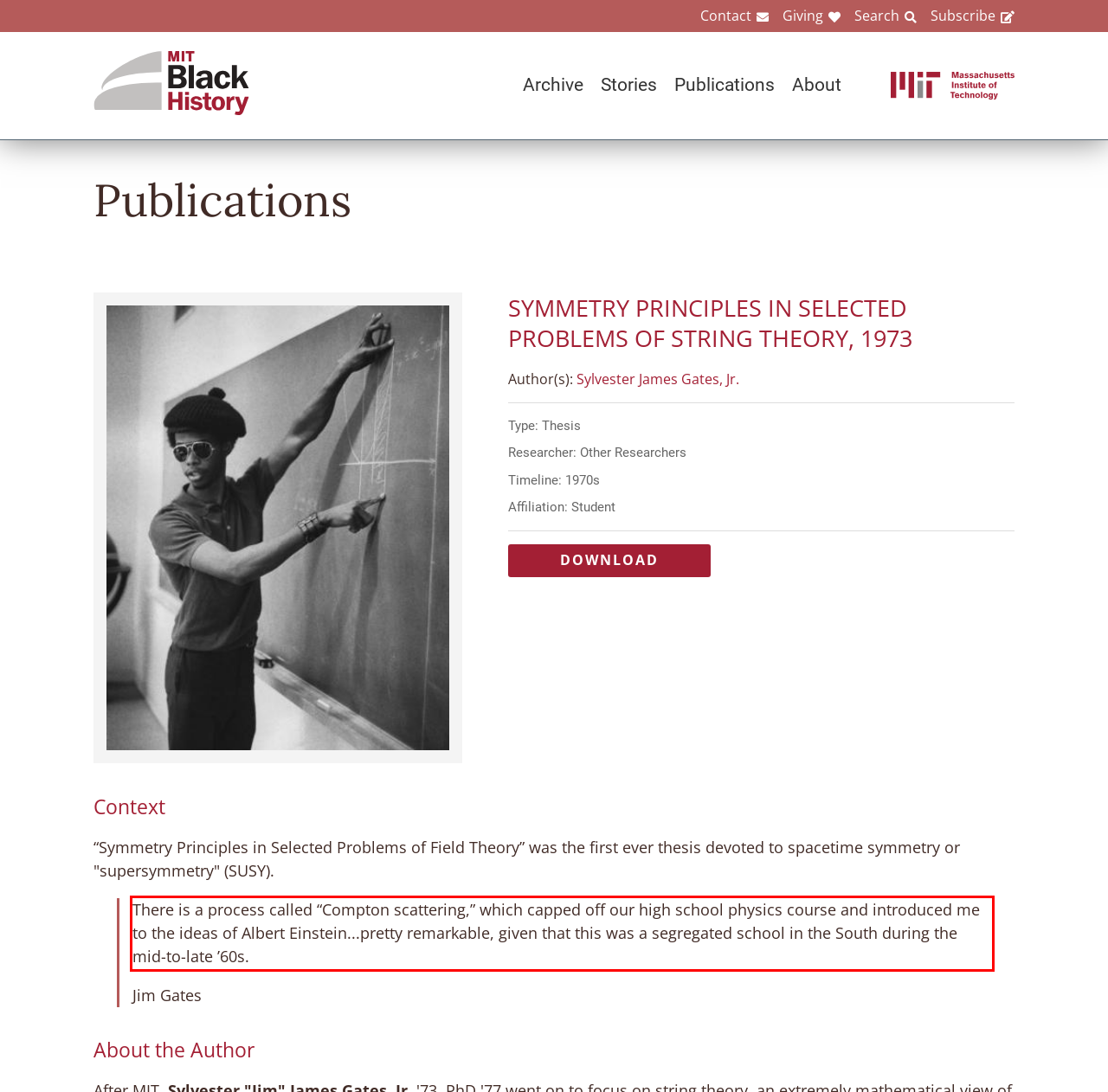Please use OCR to extract the text content from the red bounding box in the provided webpage screenshot.

There is a process called “Compton scattering,” which capped off our high school physics course and introduced me to the ideas of Albert Einstein...pretty remarkable, given that this was a segregated school in the South during the mid-to-late ’60s.